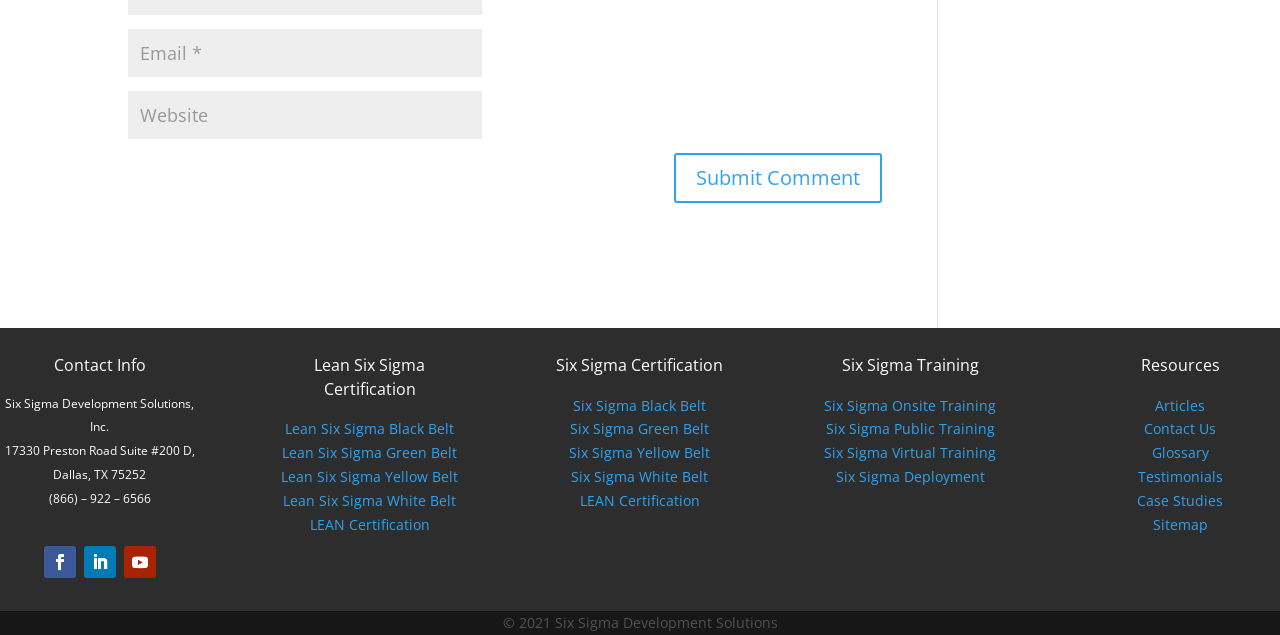Look at the image and write a detailed answer to the question: 
How many types of Six Sigma certifications are listed?

I counted the number of links under the 'Six Sigma Certification' section, which are 'Six Sigma Black Belt', 'Six Sigma Green Belt', 'Six Sigma Yellow Belt', 'Six Sigma White Belt', and 'LEAN Certification', hence there are five types of certifications listed.